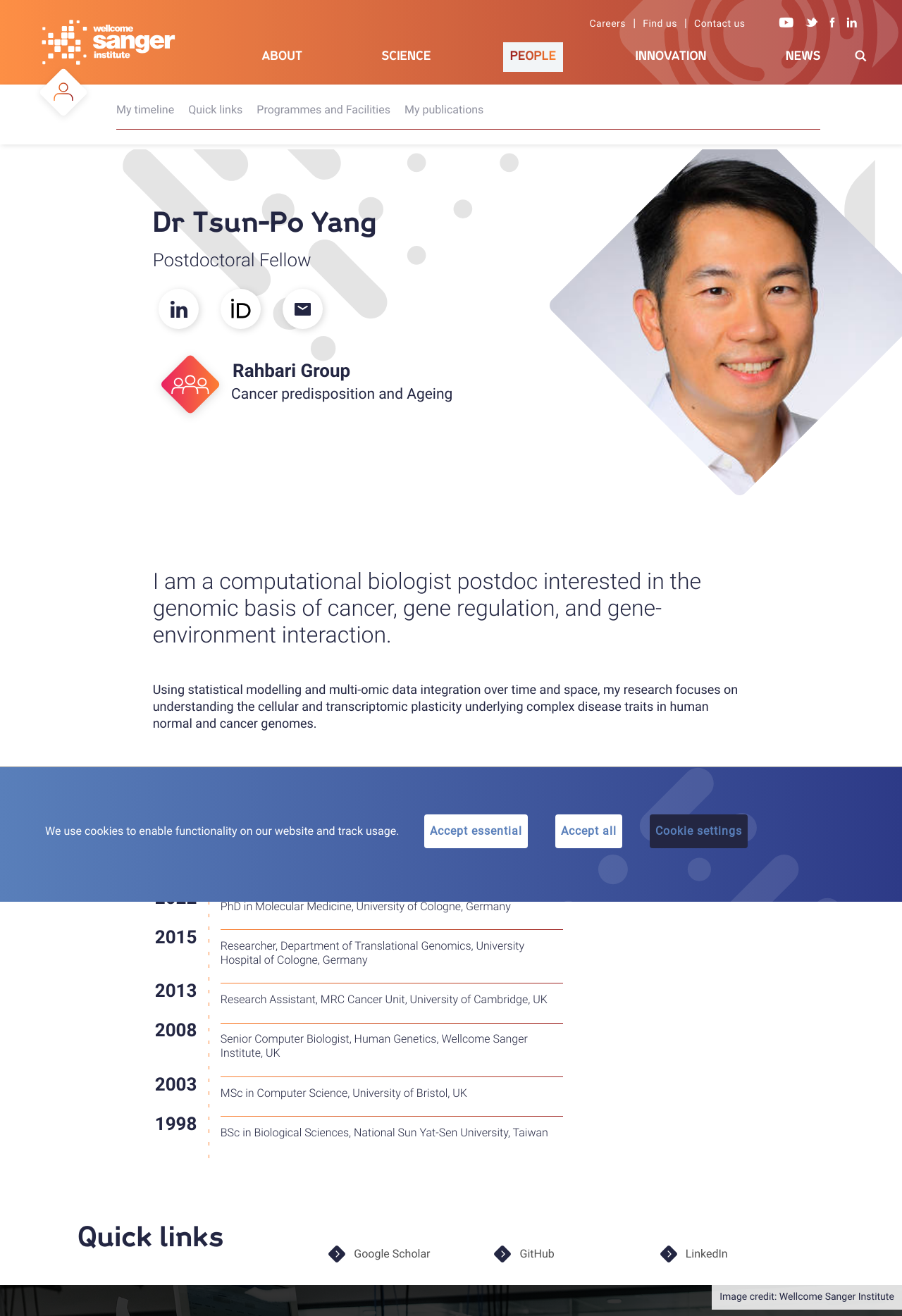Determine the bounding box coordinates for the UI element described. Format the coordinates as (top-left x, top-left y, bottom-right x, bottom-right y) and ensure all values are between 0 and 1. Element description: Accept all

[0.616, 0.619, 0.69, 0.645]